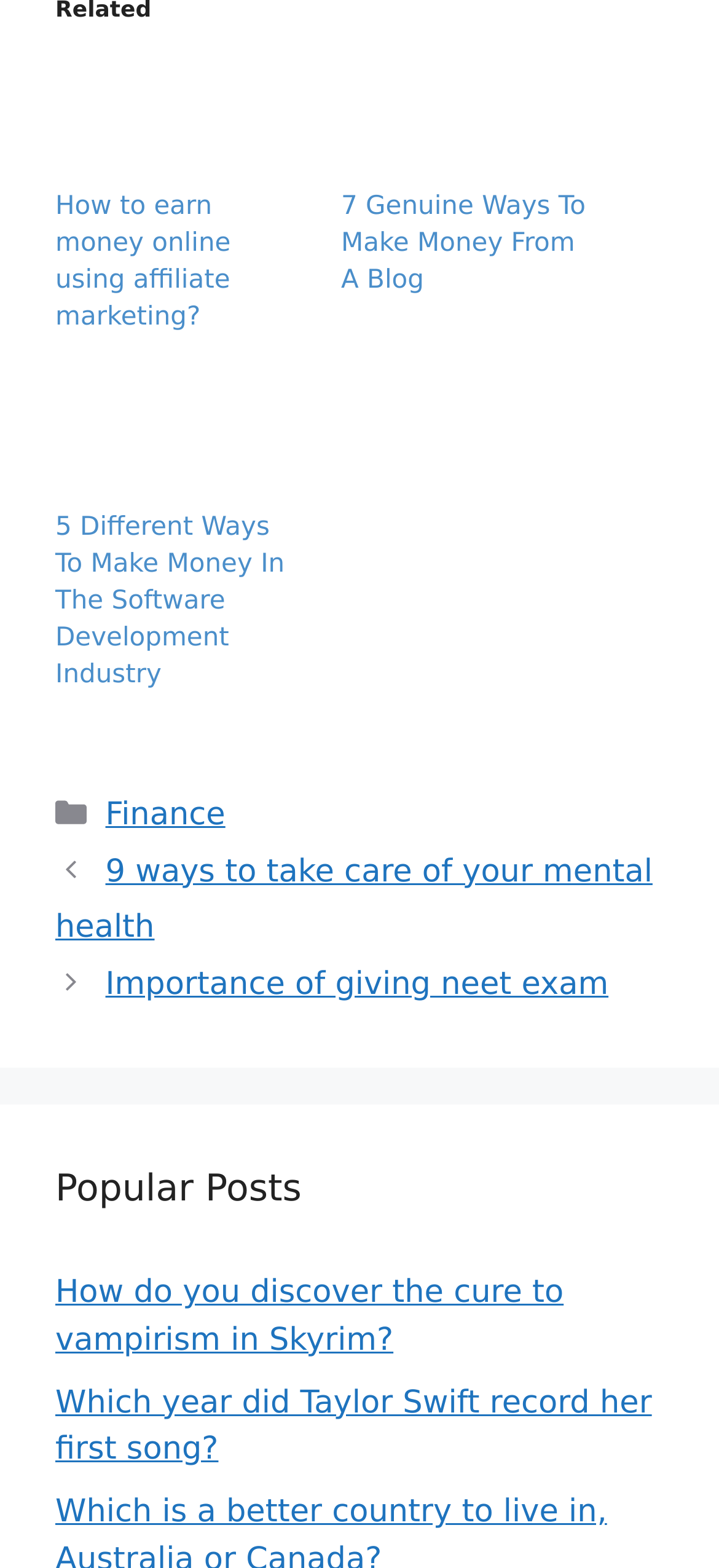Select the bounding box coordinates of the element I need to click to carry out the following instruction: "Explore 'Finance' category".

[0.147, 0.508, 0.313, 0.532]